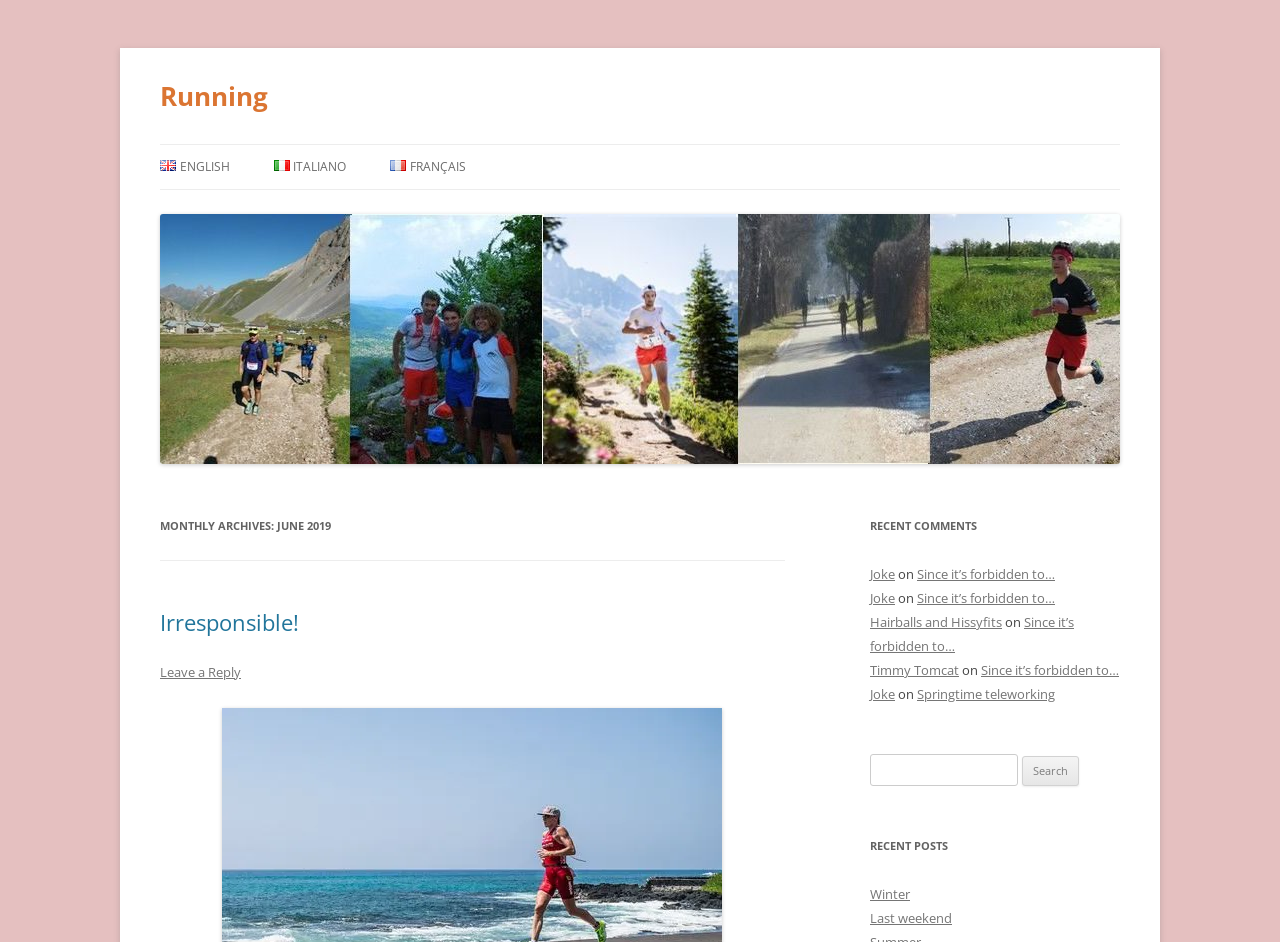Please determine the bounding box coordinates of the element's region to click in order to carry out the following instruction: "Read the 'Irresponsible!' post". The coordinates should be four float numbers between 0 and 1, i.e., [left, top, right, bottom].

[0.125, 0.645, 0.234, 0.677]